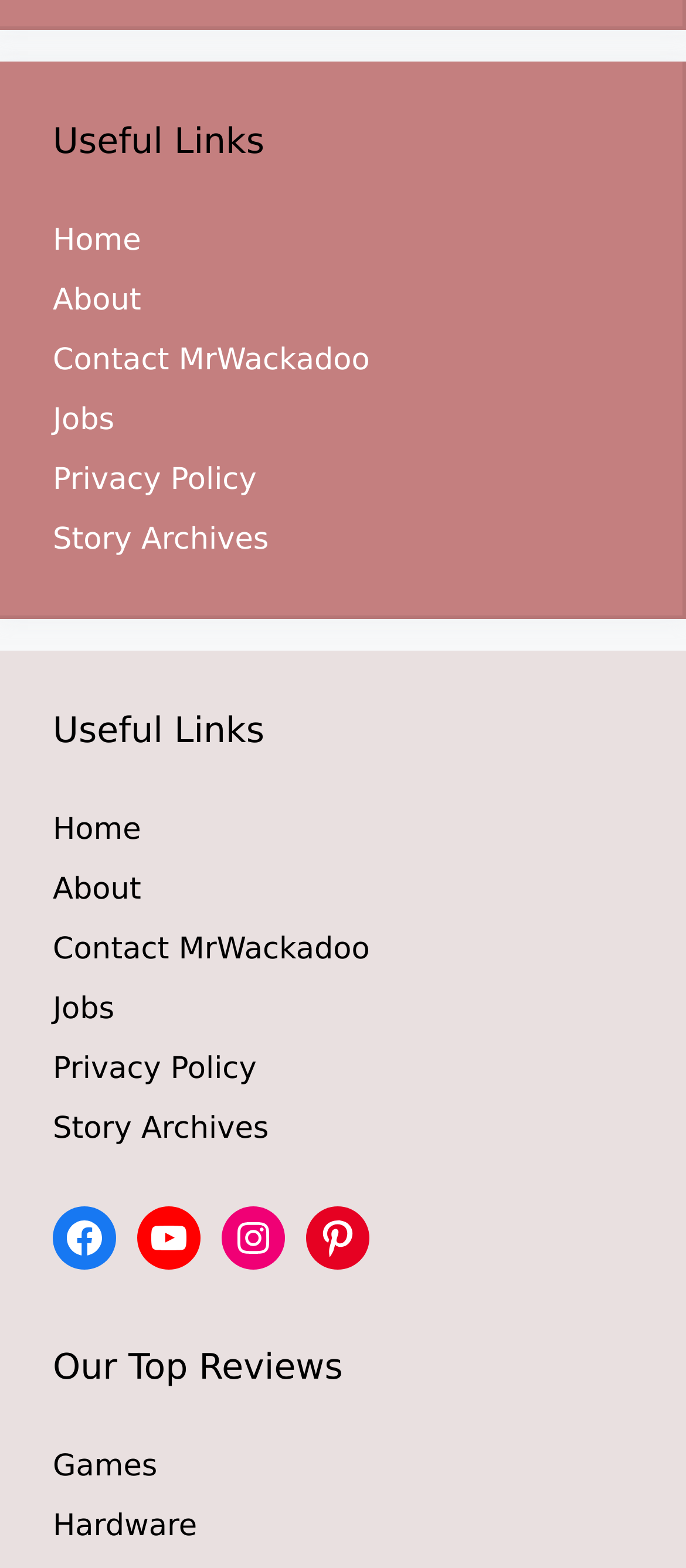Identify the bounding box coordinates of the region that needs to be clicked to carry out this instruction: "go to home page". Provide these coordinates as four float numbers ranging from 0 to 1, i.e., [left, top, right, bottom].

[0.077, 0.142, 0.206, 0.165]